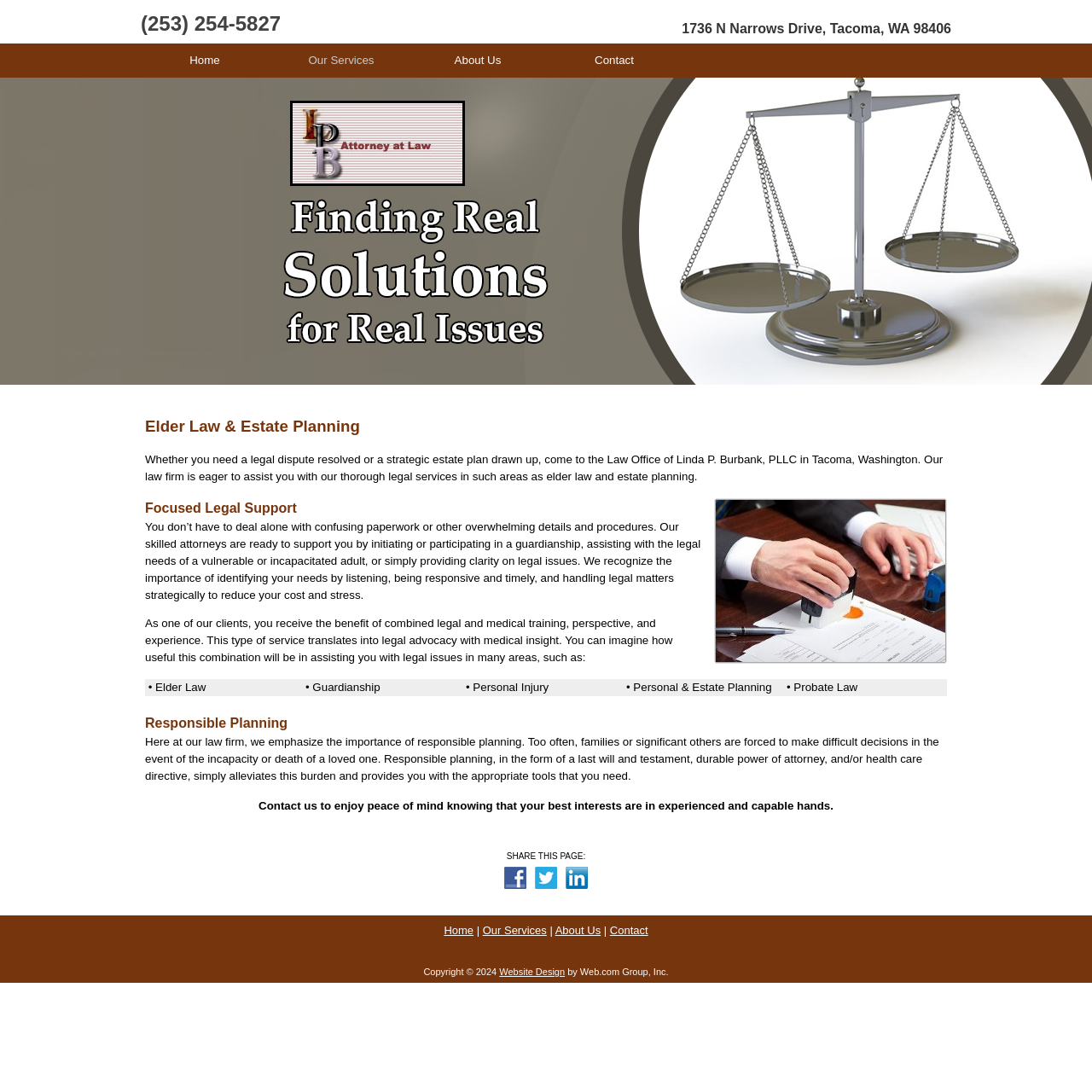Explain the webpage in detail.

This webpage is about the Law Office of Linda P. Burbank, PLLC, which specializes in elder law and estate planning in Tacoma, Washington. 

At the top of the page, there is a header section with the law firm's name and contact information, including a phone number and address. Below this, there is a navigation menu with four links: Home, Our Services, About Us, and Contact.

The main content of the page is divided into two sections. The first section has a heading "Elder Law & Estate Planning" and provides an overview of the law firm's services, including resolving legal disputes and creating strategic estate plans. The second section has a heading "Focused Legal Support" and explains how the law firm's attorneys can support clients with legal issues, including guardianship, personal injury, and probate law.

There is also a section on responsible planning, which emphasizes the importance of having a last will and testament, durable power of attorney, and health care directive in place. This section is followed by a call to action, encouraging visitors to contact the law firm to learn more.

At the bottom of the page, there are social media links to share the page on Facebook, Twitter, and LinkedIn.